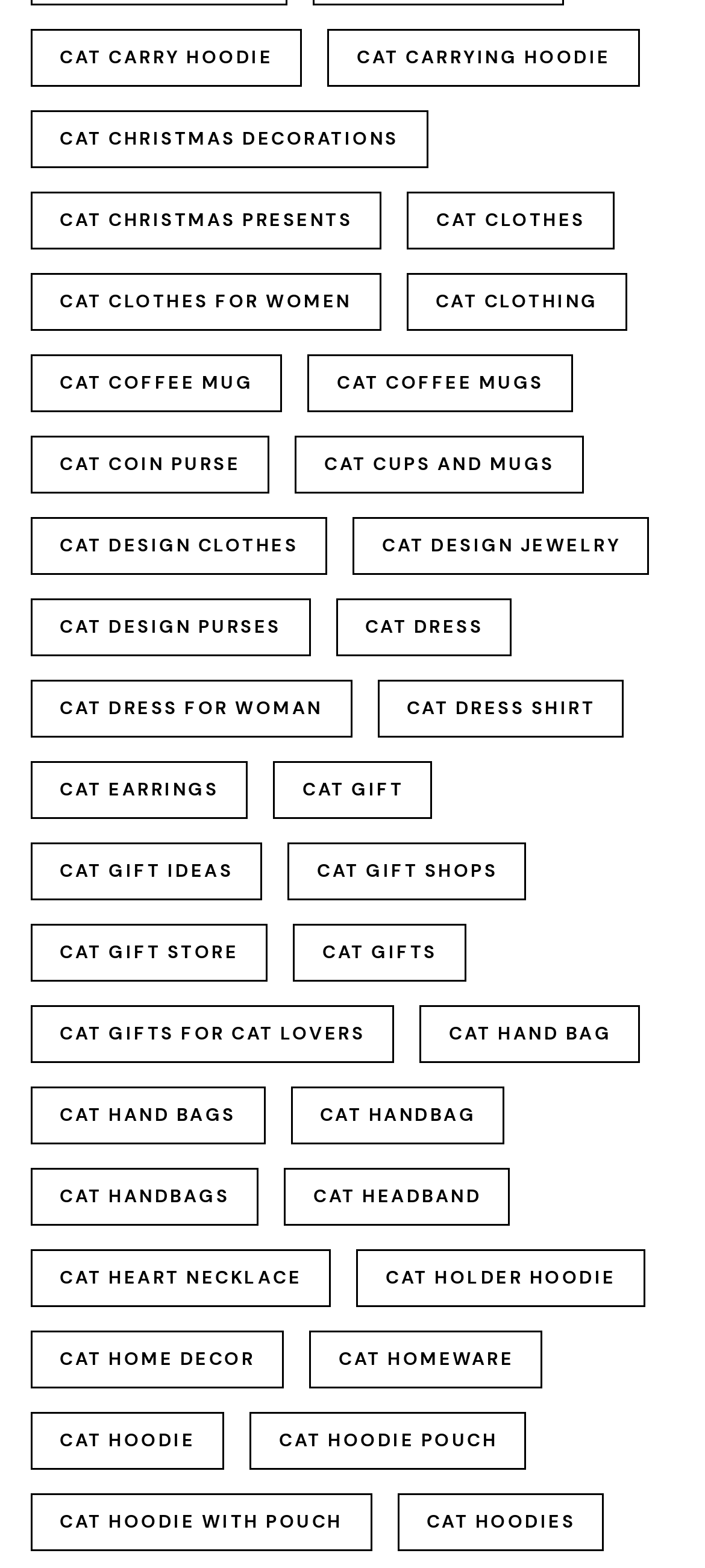Can I find cat-themed gifts for cat lovers on this webpage?
From the screenshot, supply a one-word or short-phrase answer.

Yes